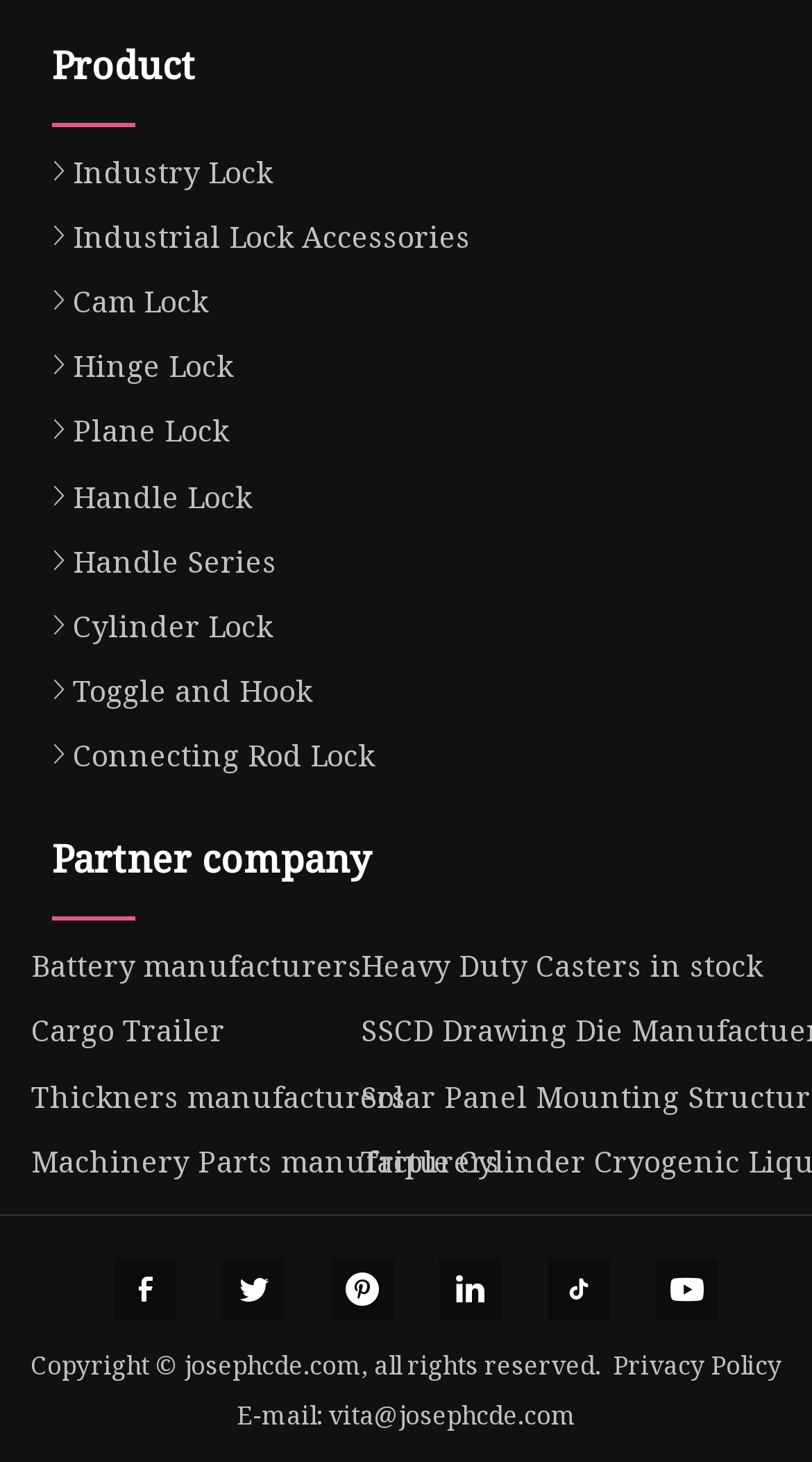Extract the bounding box coordinates for the UI element described by the text: "Heavy Duty Casters in stock". The coordinates should be in the form of [left, top, right, bottom] with values between 0 and 1.

[0.445, 0.647, 0.939, 0.674]